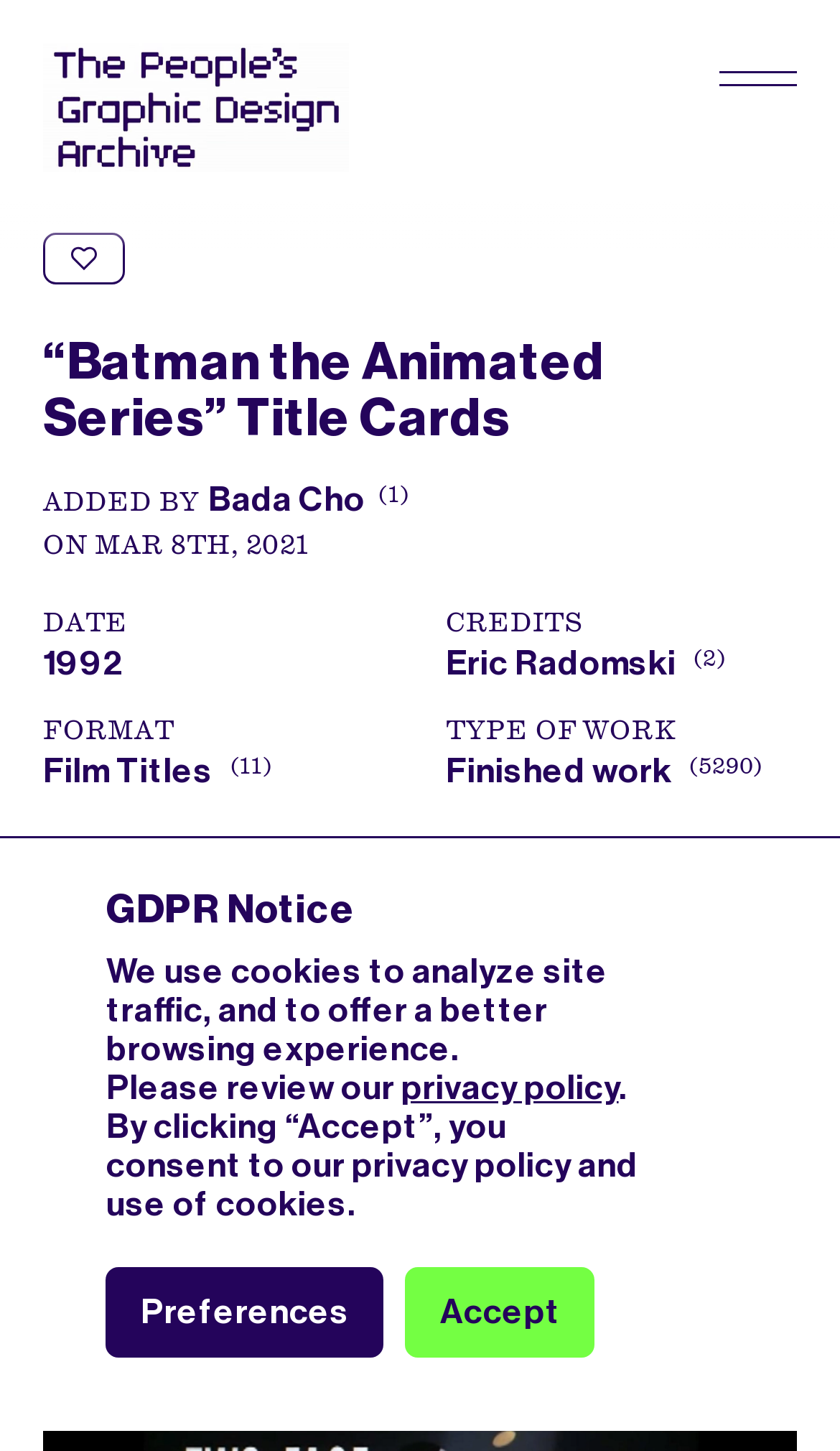Determine the bounding box coordinates of the region to click in order to accomplish the following instruction: "View the format details". Provide the coordinates as four float numbers between 0 and 1, specifically [left, top, right, bottom].

[0.051, 0.517, 0.254, 0.545]